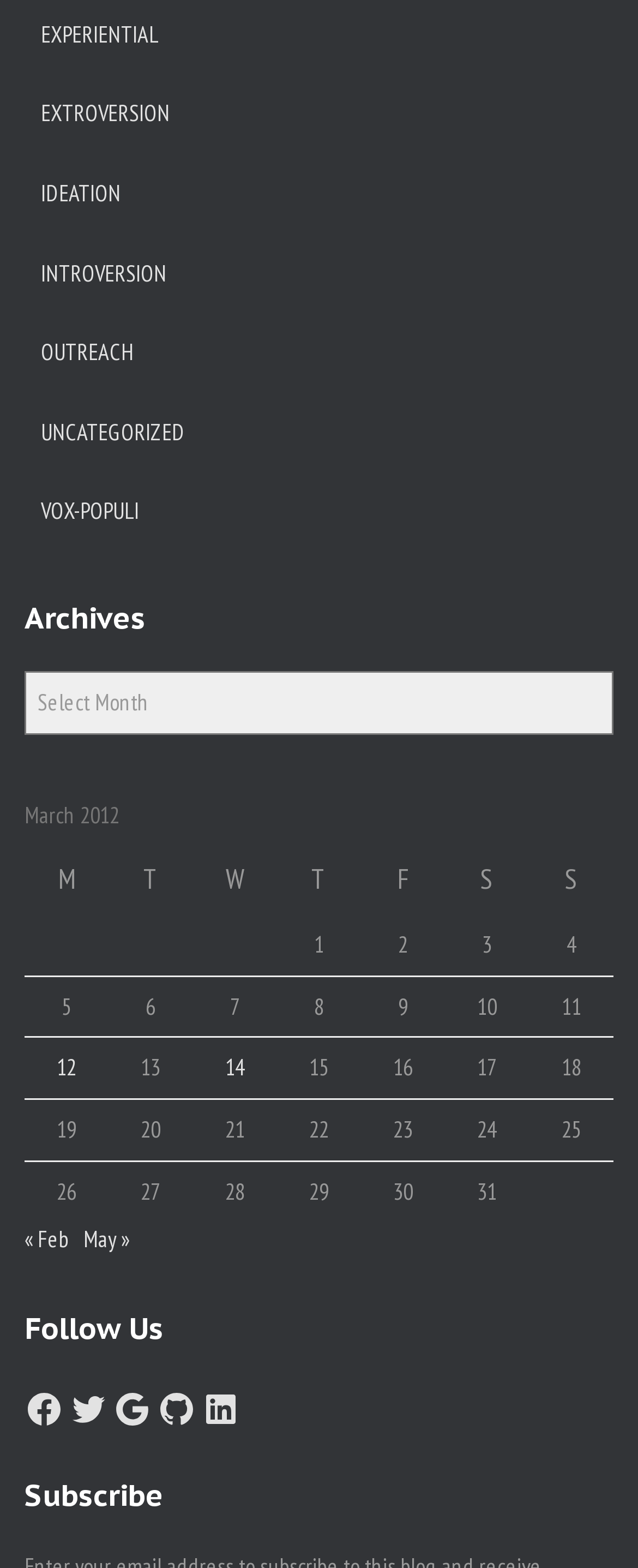Ascertain the bounding box coordinates for the UI element detailed here: "« Feb". The coordinates should be provided as [left, top, right, bottom] with each value being a float between 0 and 1.

[0.038, 0.781, 0.108, 0.8]